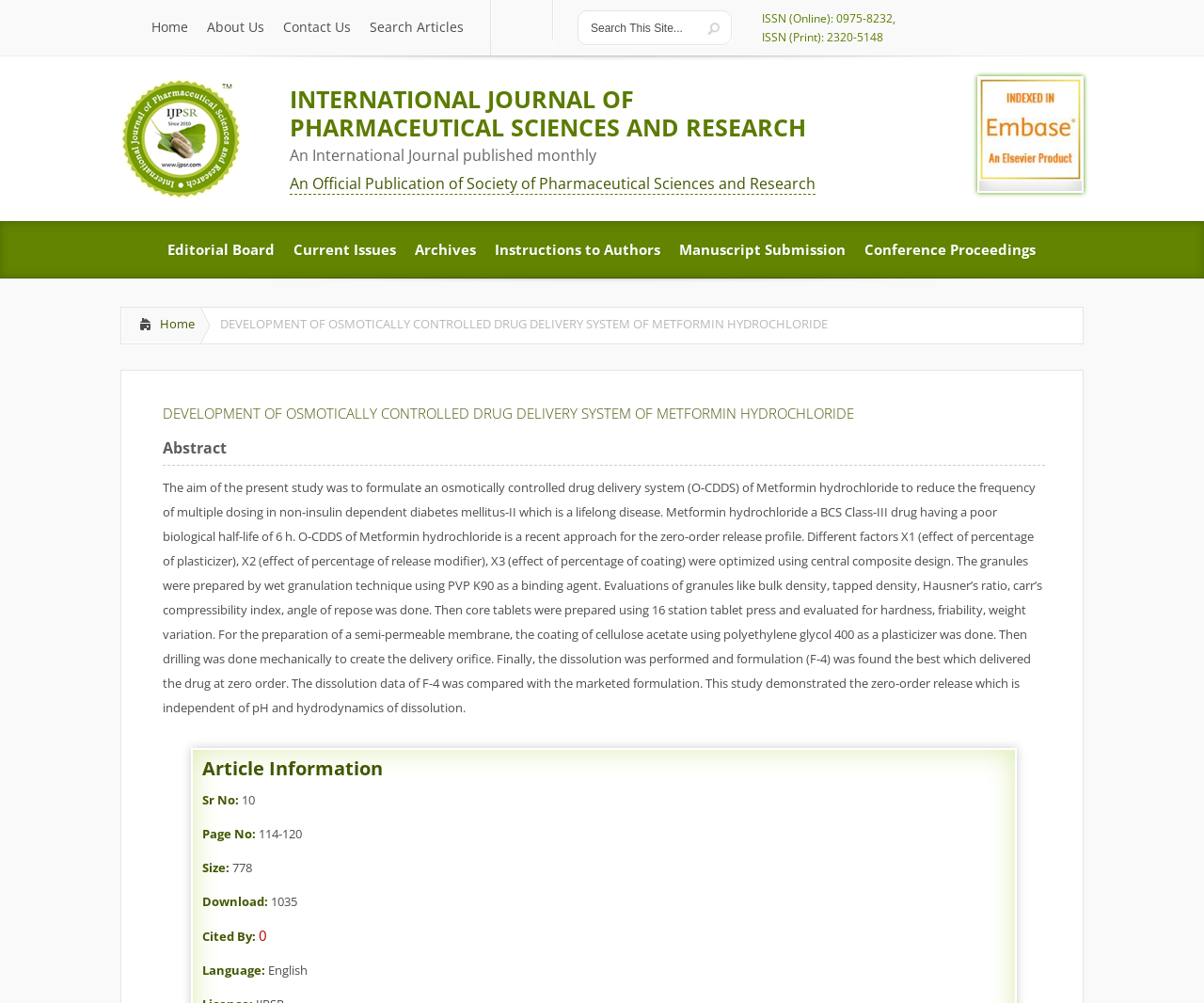Identify and provide the bounding box for the element described by: "HomeHome".

[0.118, 0.0, 0.164, 0.055]